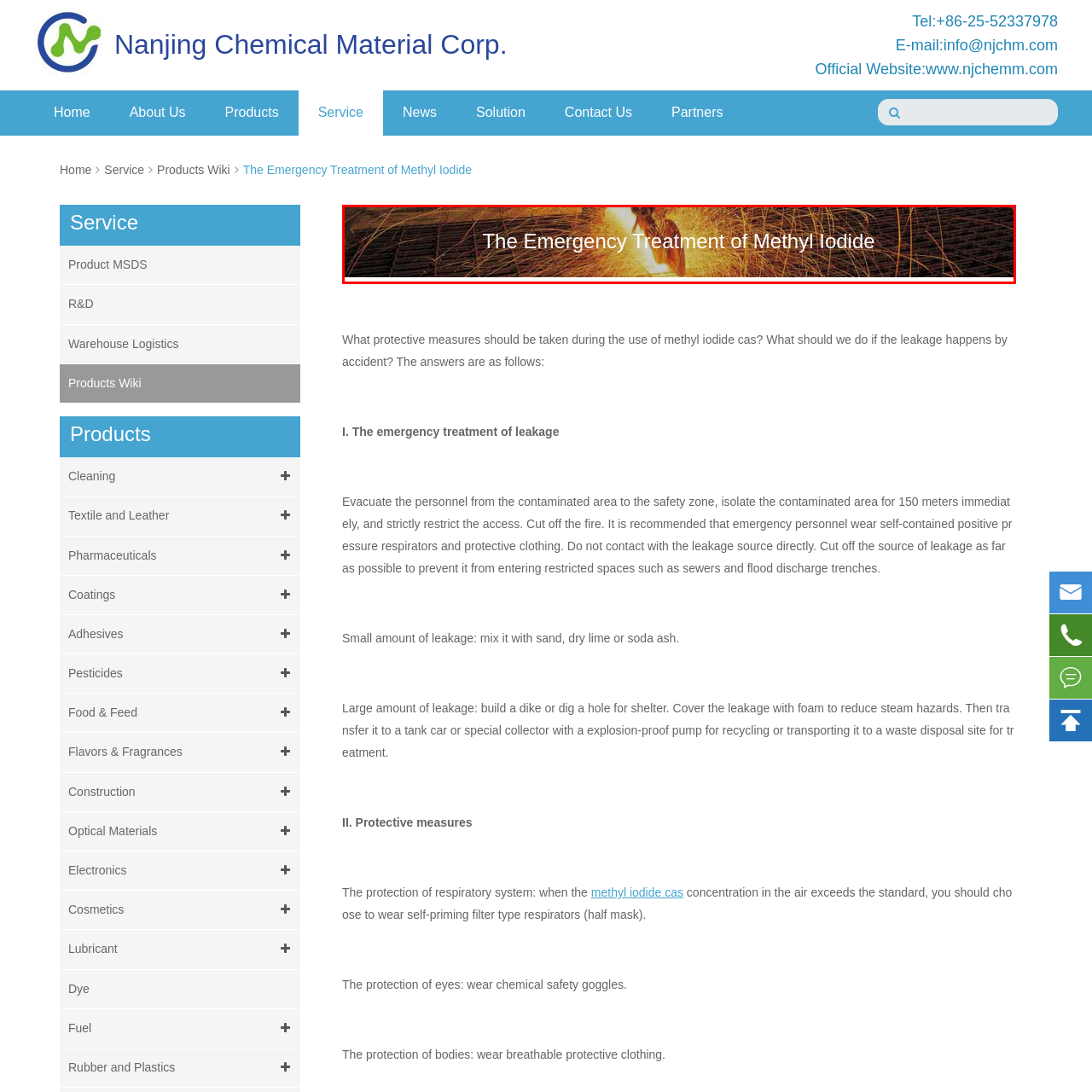Using the image highlighted in the red border, answer the following question concisely with a word or phrase:
What is methyl iodide used in?

Various industries